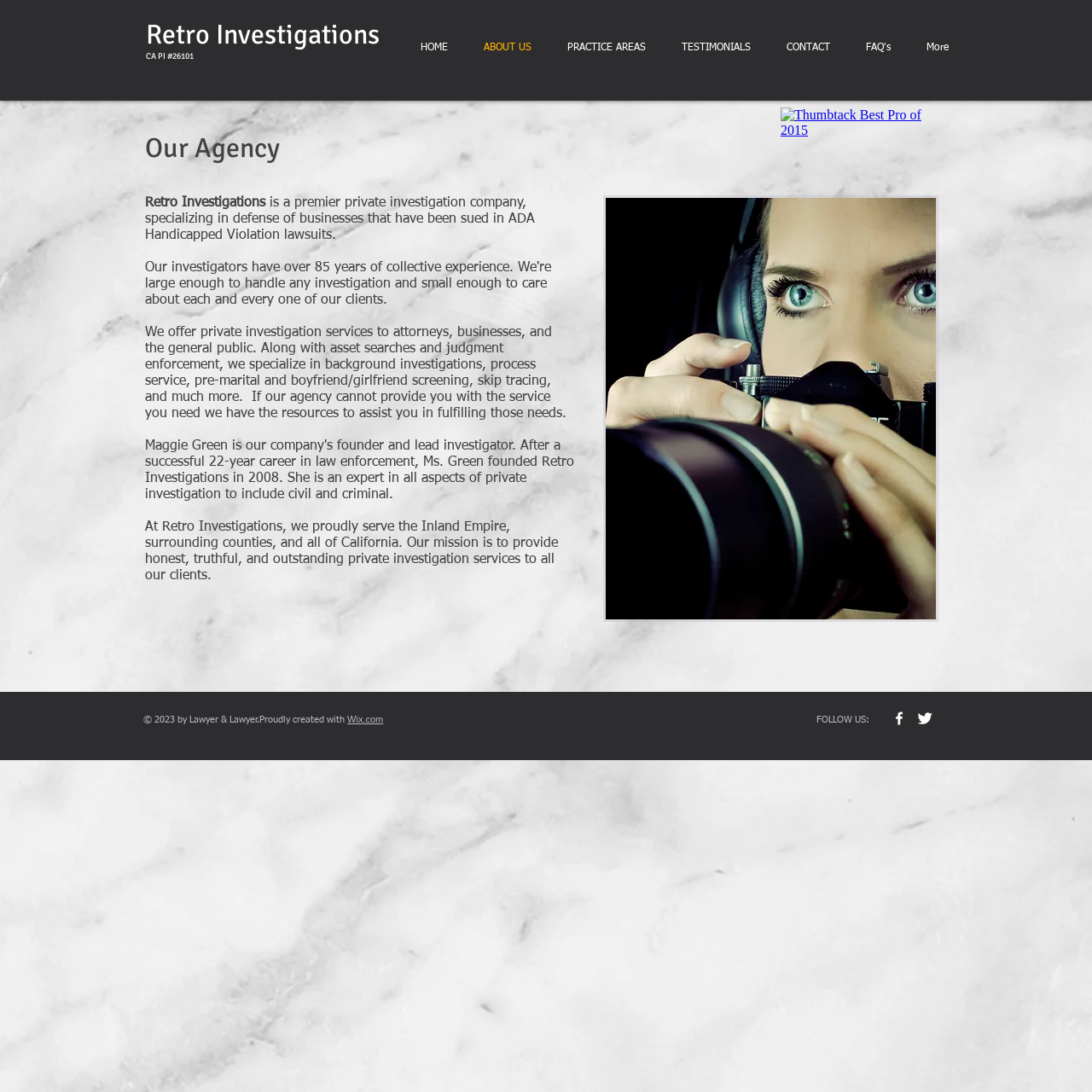Identify the bounding box coordinates of the region that needs to be clicked to carry out this instruction: "Click on HOME". Provide these coordinates as four float numbers ranging from 0 to 1, i.e., [left, top, right, bottom].

[0.369, 0.015, 0.427, 0.073]